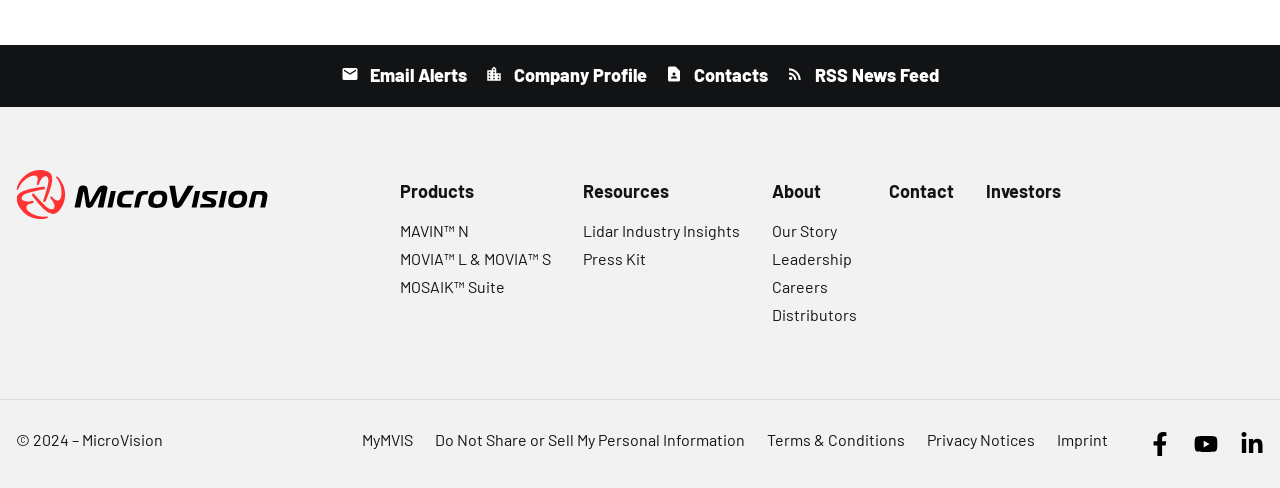Predict the bounding box coordinates of the area that should be clicked to accomplish the following instruction: "Go to Products page". The bounding box coordinates should consist of four float numbers between 0 and 1, i.e., [left, top, right, bottom].

[0.312, 0.368, 0.37, 0.413]